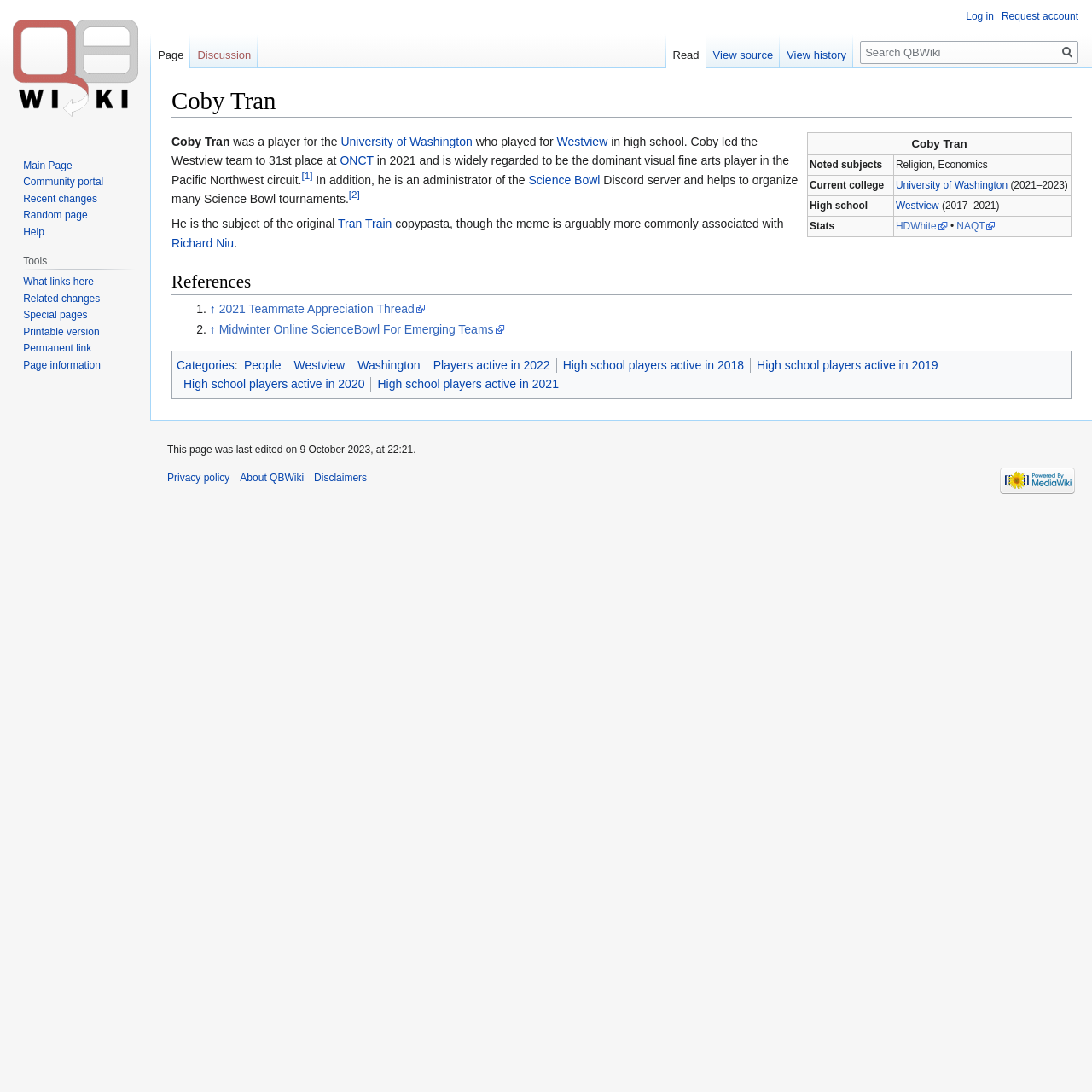Provide a brief response to the question below using a single word or phrase: 
What is the name of the high school Coby Tran attended?

Westview